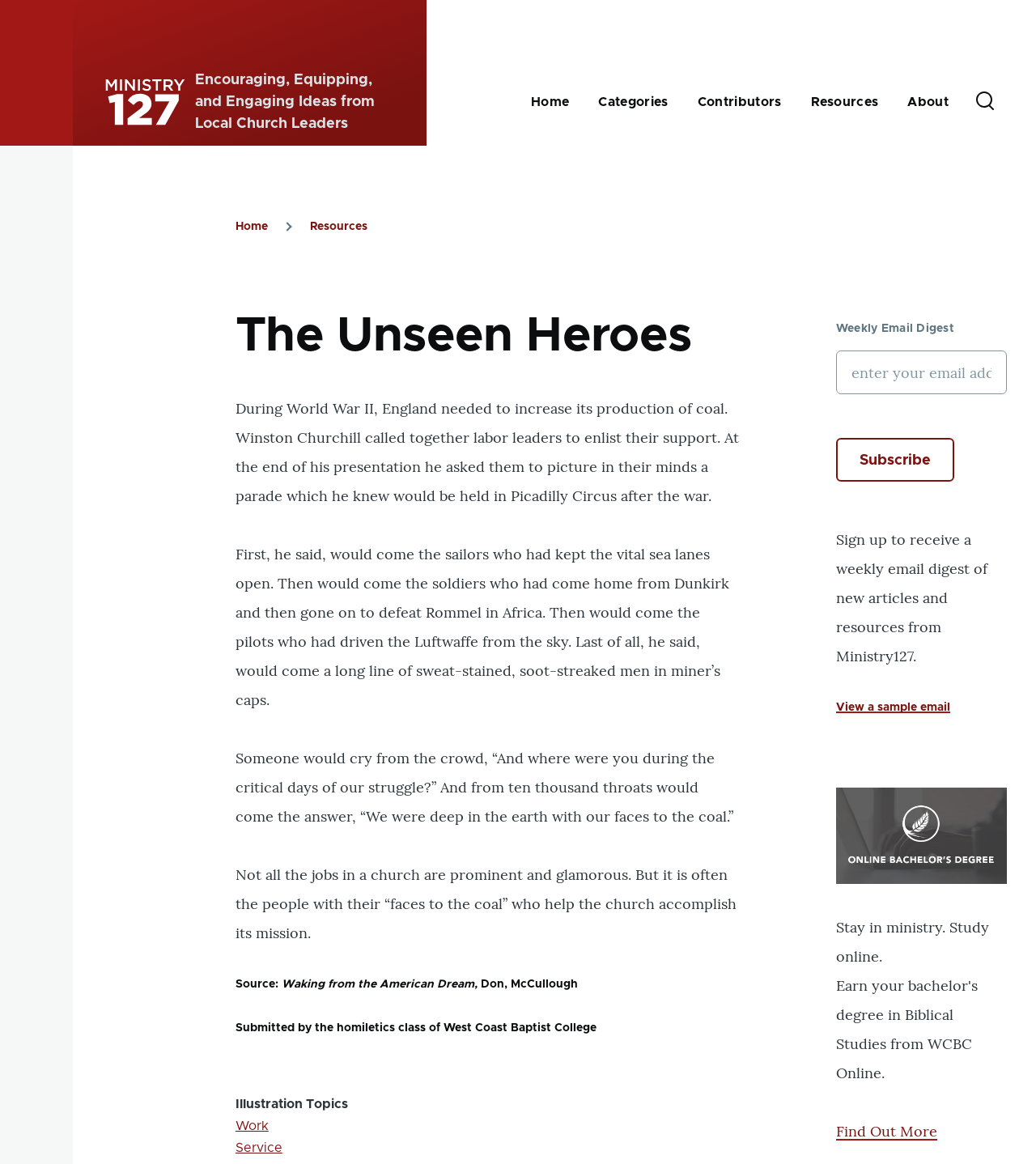Could you find the bounding box coordinates of the clickable area to complete this instruction: "Go to Home page"?

[0.098, 0.065, 0.182, 0.11]